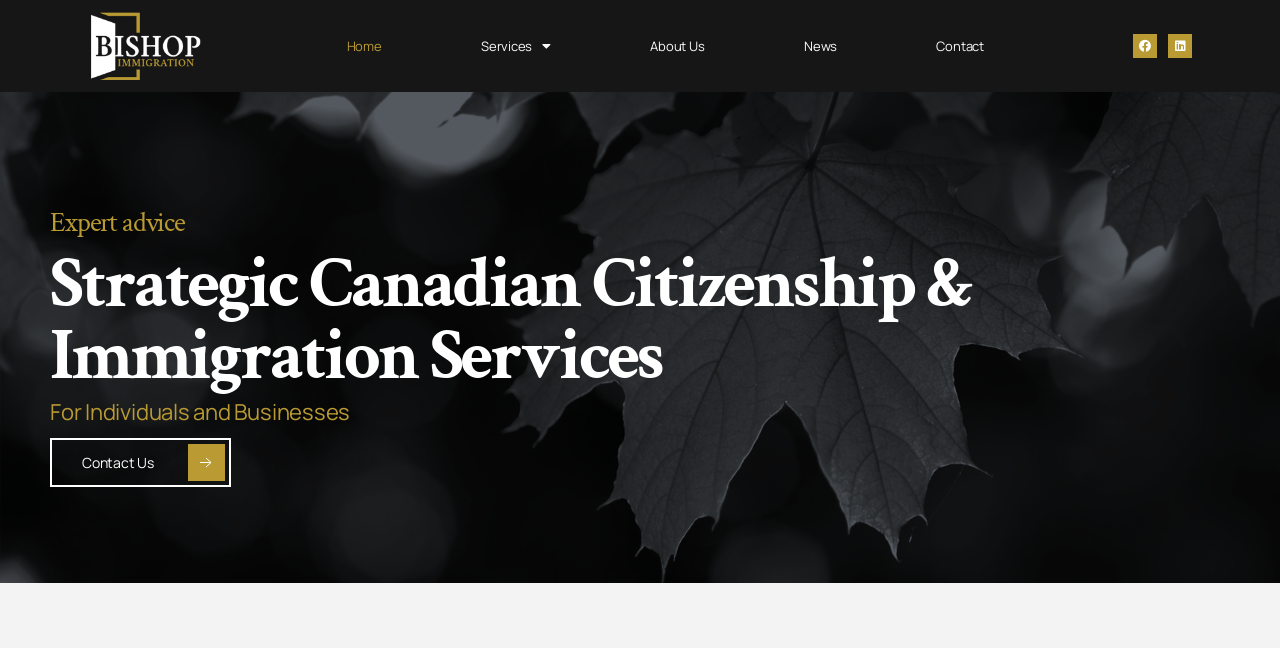Please specify the bounding box coordinates of the area that should be clicked to accomplish the following instruction: "Click the Services link". The coordinates should consist of four float numbers between 0 and 1, i.e., [left, top, right, bottom].

[0.343, 0.038, 0.463, 0.104]